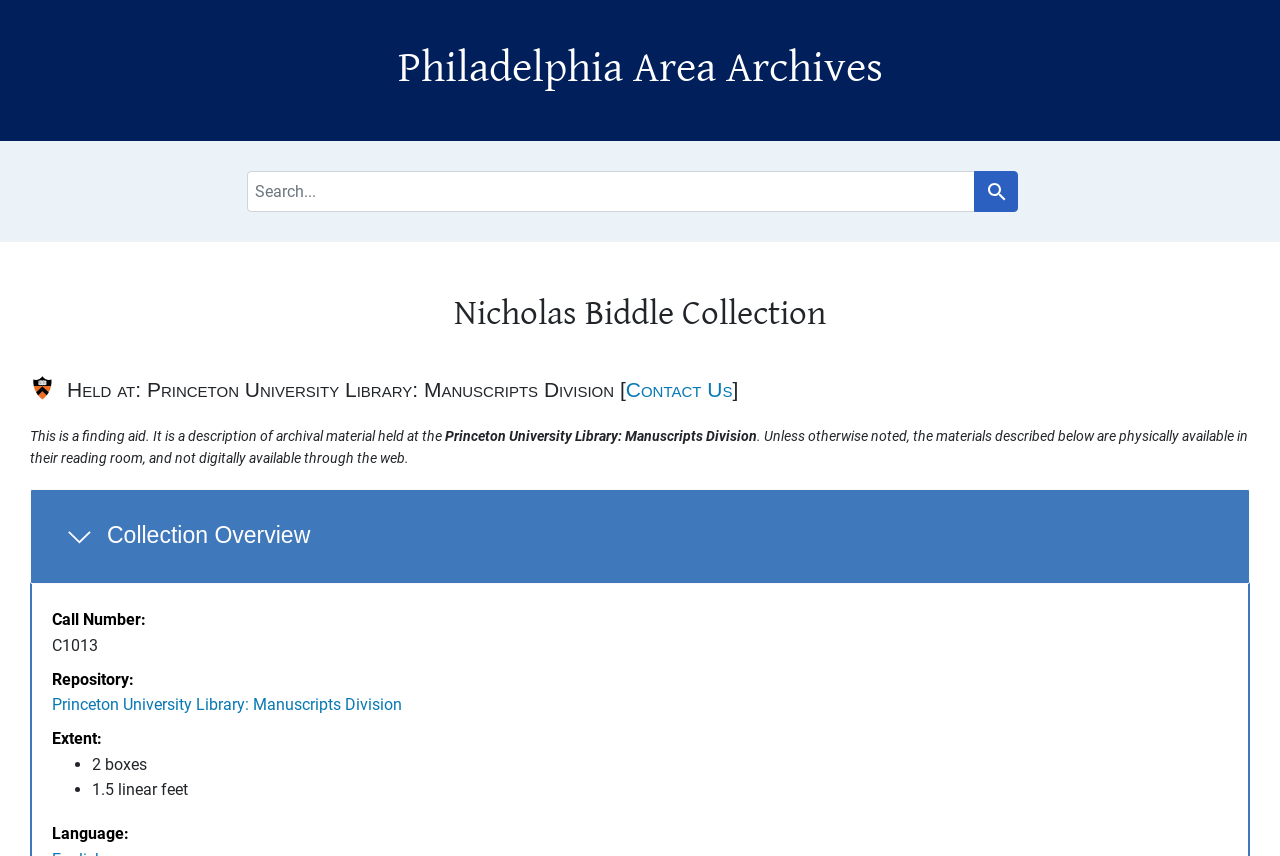What is the name of the collection?
Based on the image, give a concise answer in the form of a single word or short phrase.

Nicholas Biddle Collection